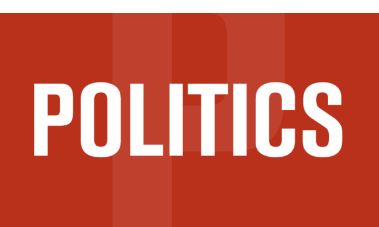Generate a detailed caption that describes the image.

The image prominently features the word "POLITICS" displayed in bold, capital letters against a vibrant red background. The strong typography conveys a sense of urgency and importance, reflecting the critical role of political discourse in society. This visual element likely accompanies the section of the webpage dedicated to political news and commentary, relevant to the articles authored by Richard Starr, who explores various political themes and events. The design choice of a contrasting color palette emphasizes the weight of the topics being discussed within the context of governance and public policy.